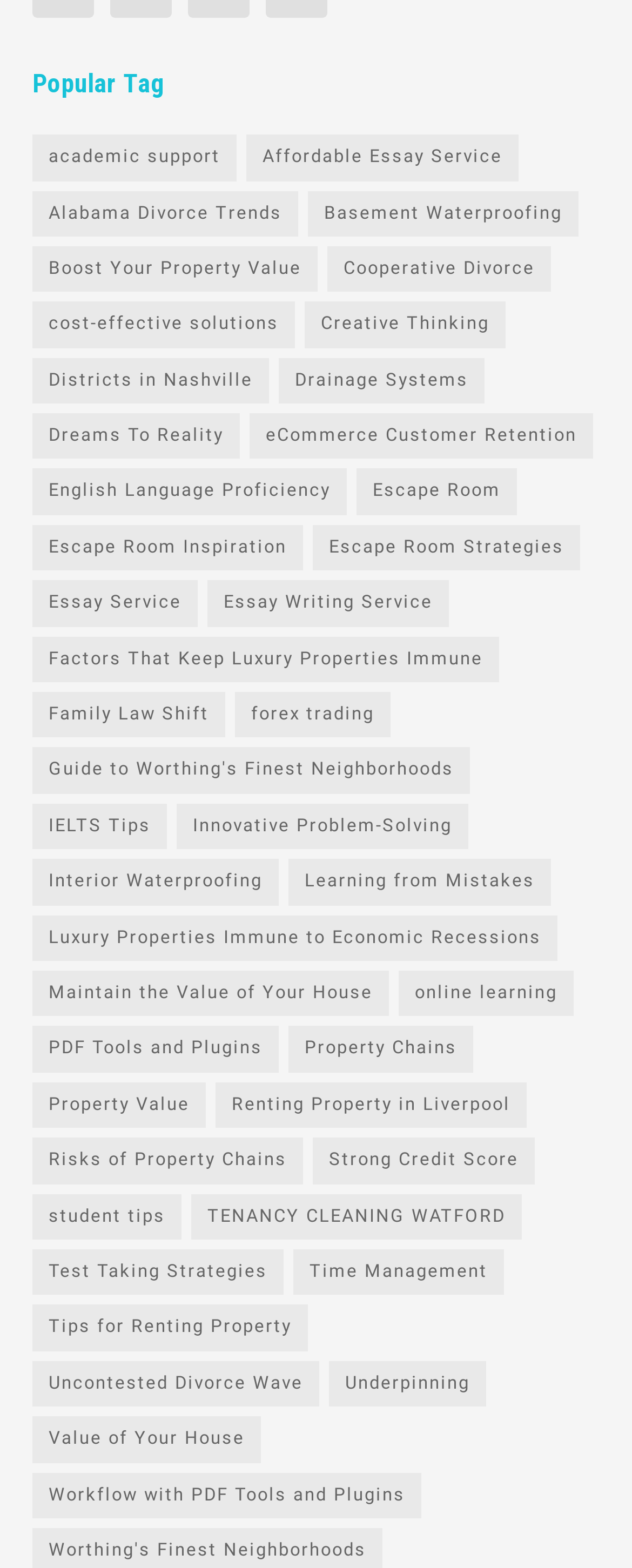Given the element description, predict the bounding box coordinates in the format (top-left x, top-left y, bottom-right x, bottom-right y). Make sure all values are between 0 and 1. Here is the element description: IELTS Tips

[0.051, 0.508, 0.264, 0.538]